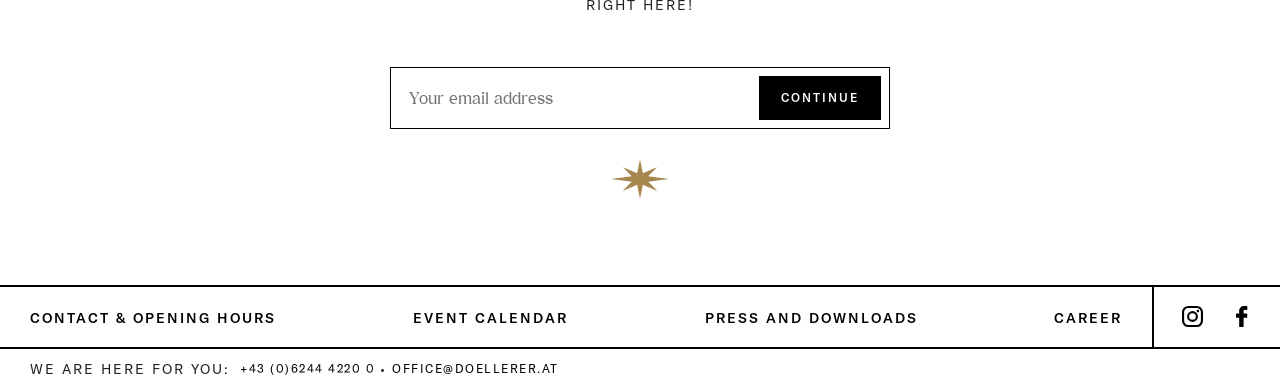How many links are there in the footer?
Look at the image and respond with a one-word or short phrase answer.

4